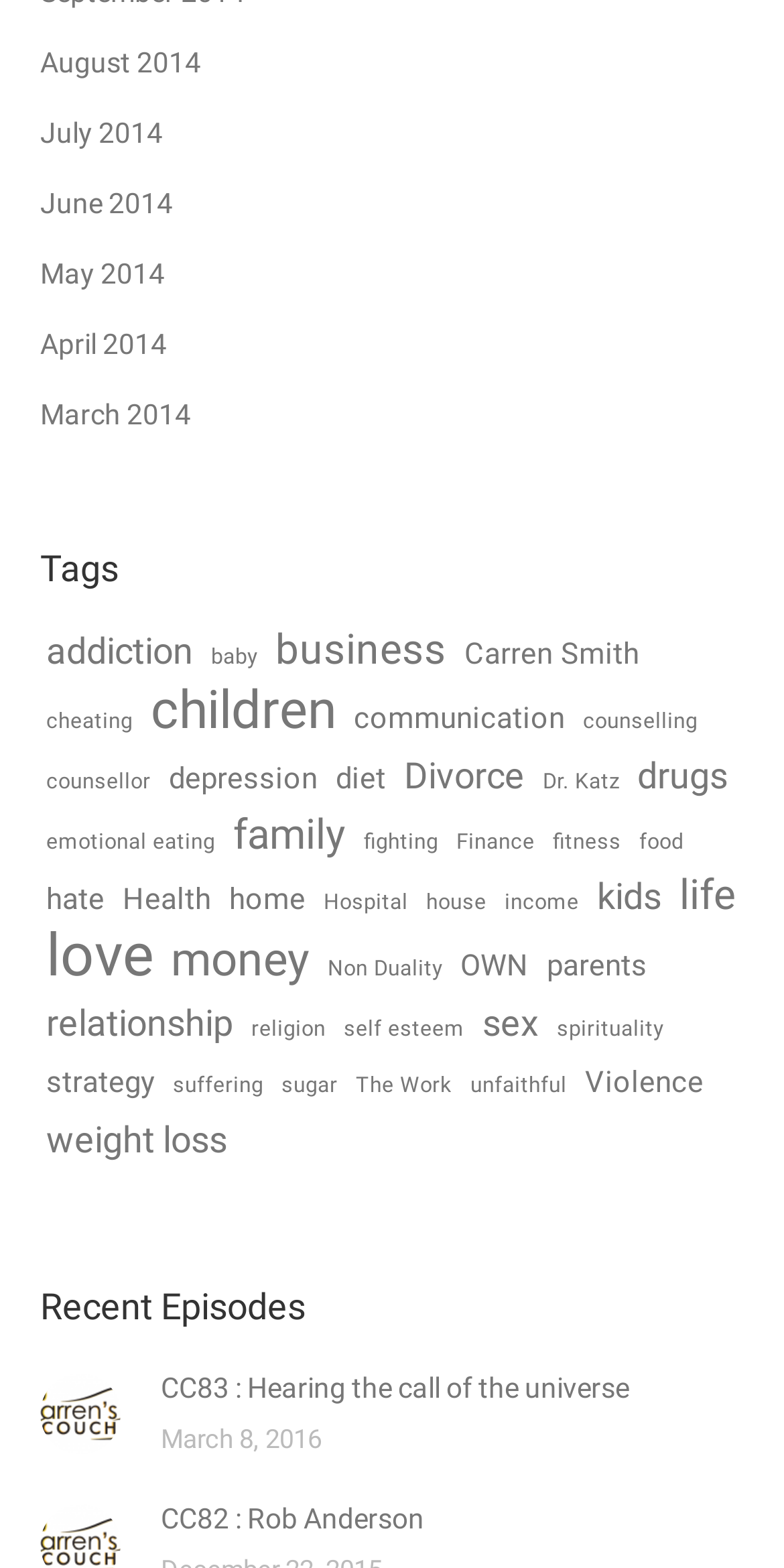Please examine the image and answer the question with a detailed explanation:
What is the date of the latest episode?

I looked at the time element under the latest episode and found the date, which is March 8, 2016.